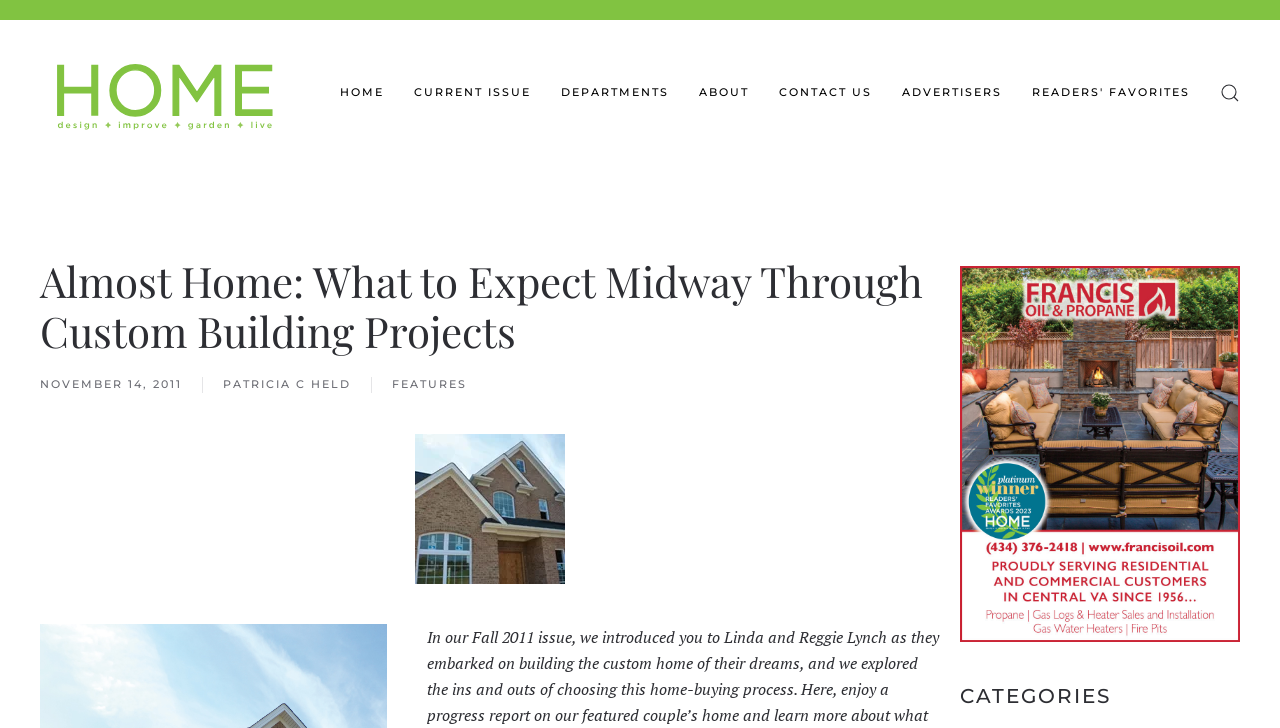Is there a search function on the page? Using the information from the screenshot, answer with a single word or phrase.

Yes